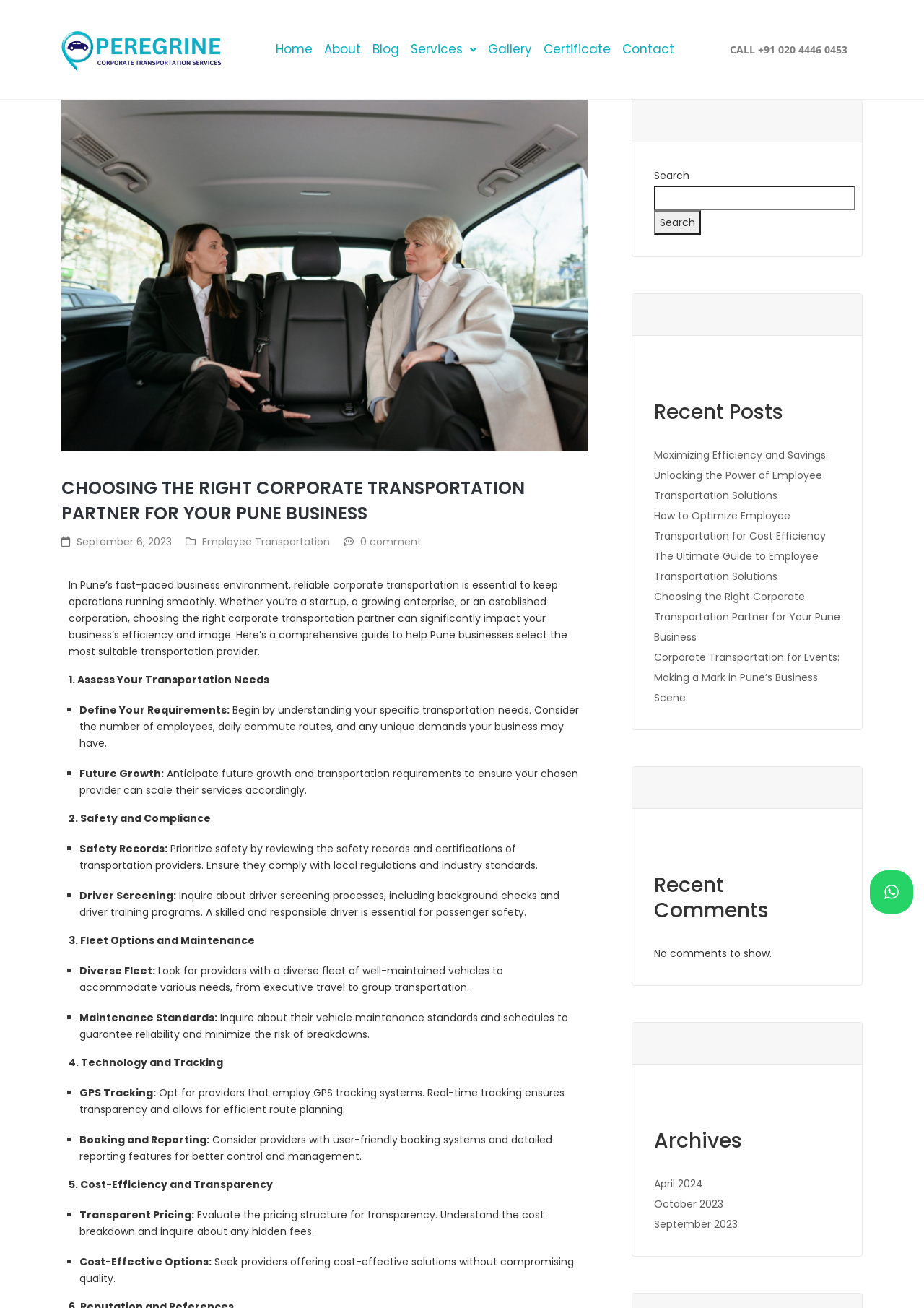Predict the bounding box coordinates of the UI element that matches this description: "April 2024". The coordinates should be in the format [left, top, right, bottom] with each value between 0 and 1.

[0.708, 0.9, 0.761, 0.911]